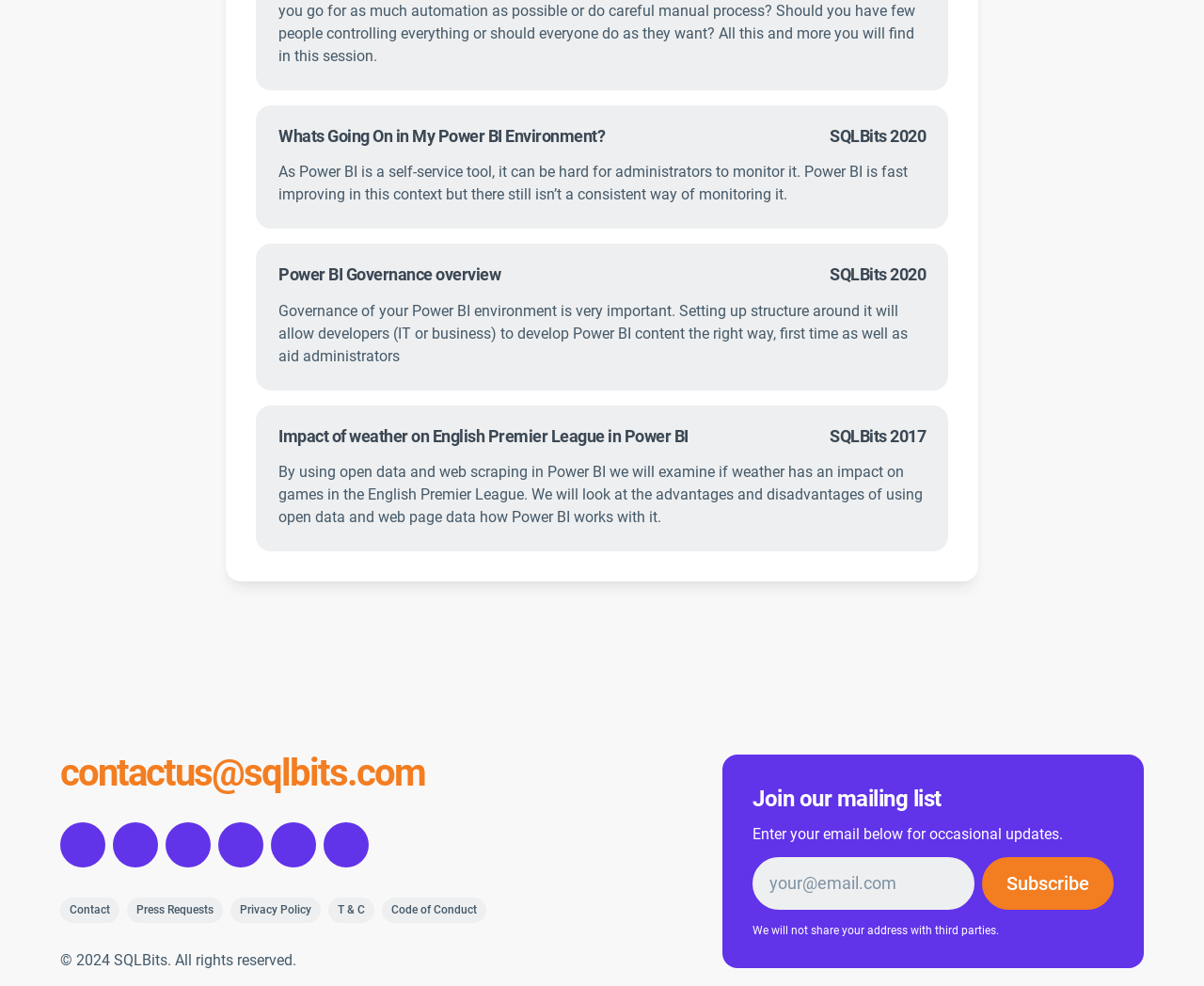Provide the bounding box coordinates of the section that needs to be clicked to accomplish the following instruction: "Enter your email address in the input field."

[0.625, 0.869, 0.809, 0.922]